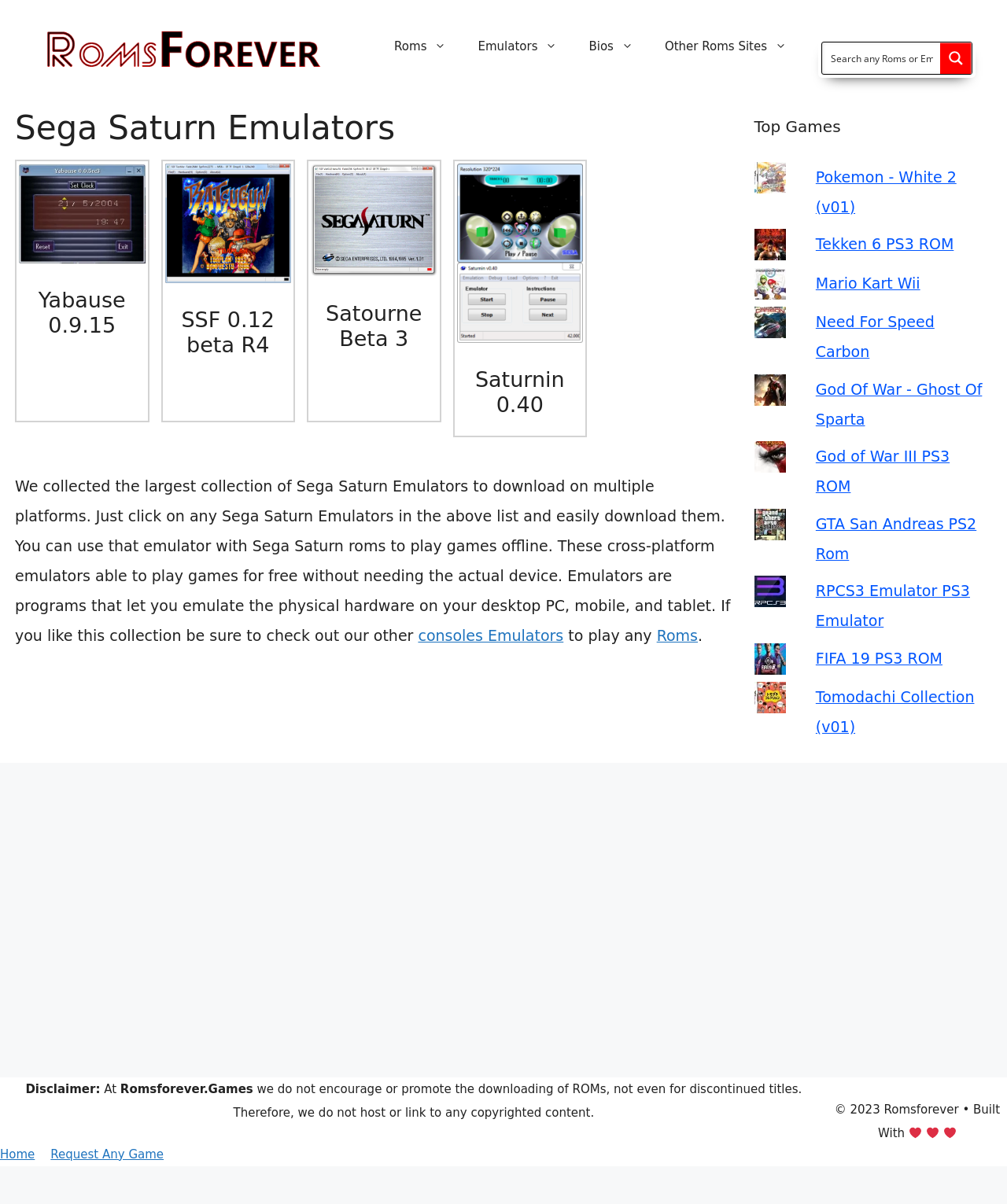Find the bounding box coordinates for the area that should be clicked to accomplish the instruction: "Search for Sega Saturn Emulators".

[0.828, 0.035, 0.93, 0.061]